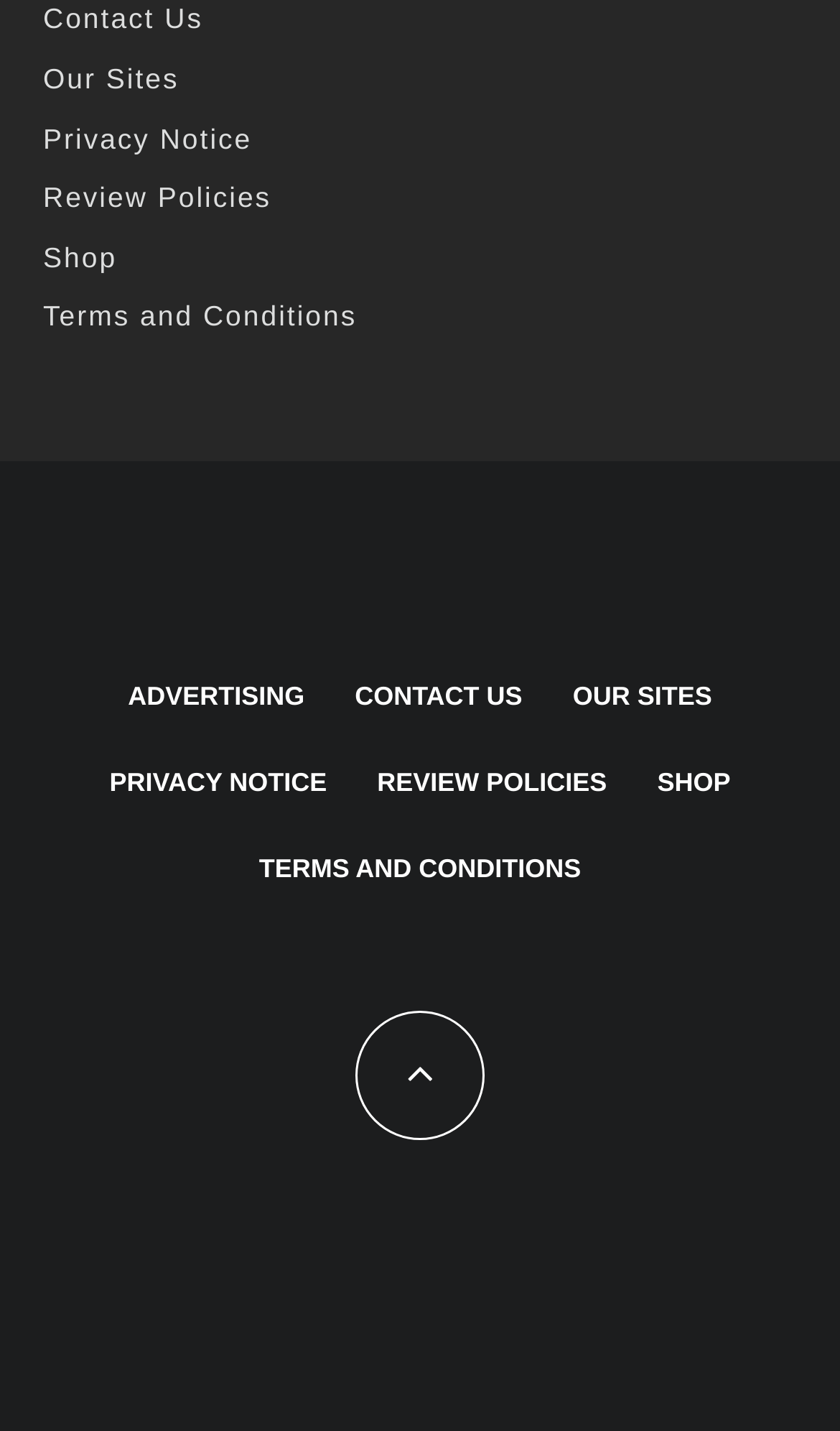How many links are in the top section?
Give a one-word or short-phrase answer derived from the screenshot.

6